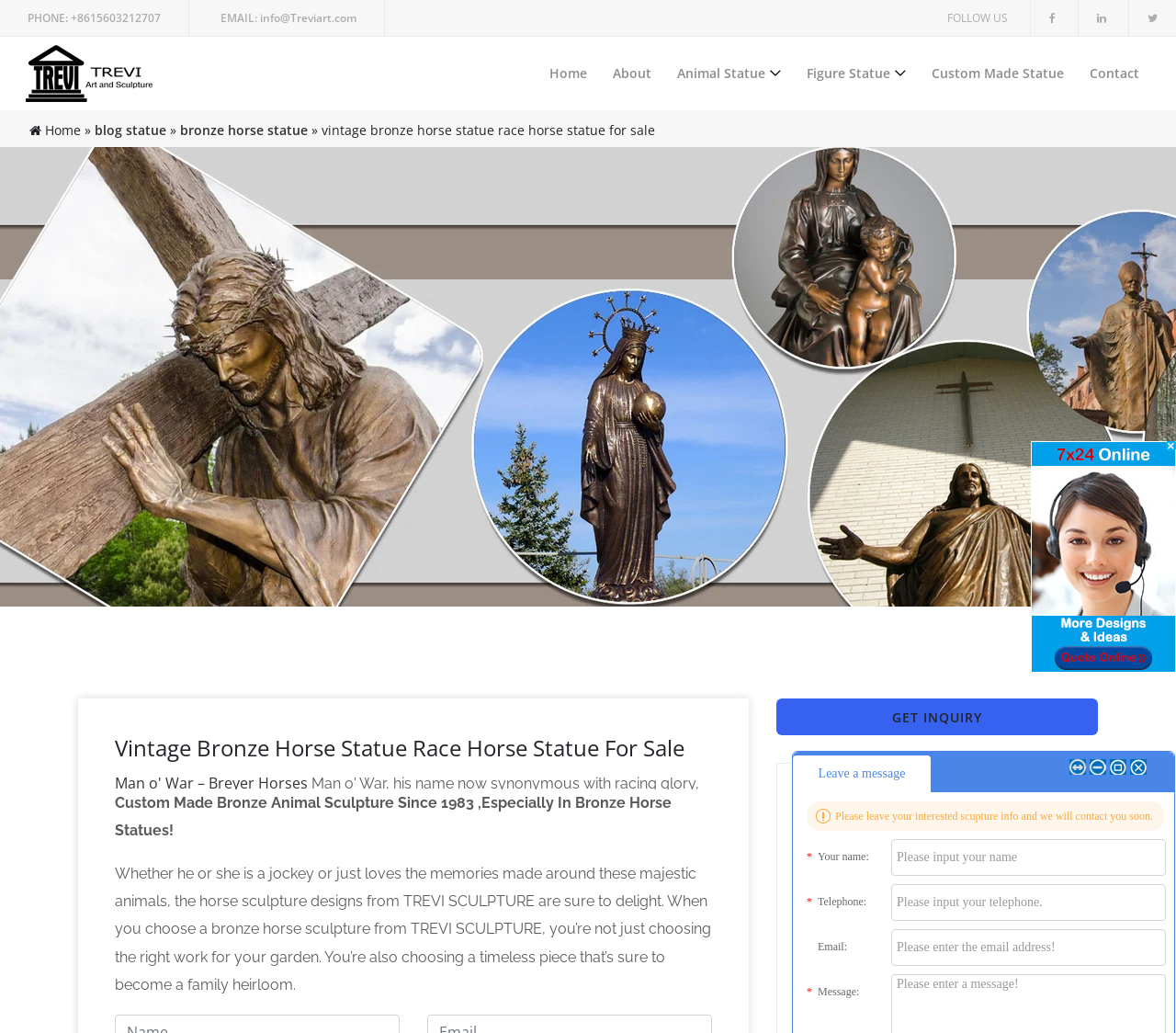What is the location of the seller's office?
Please look at the screenshot and answer using one word or phrase.

Quyang County, Hebei Province, China